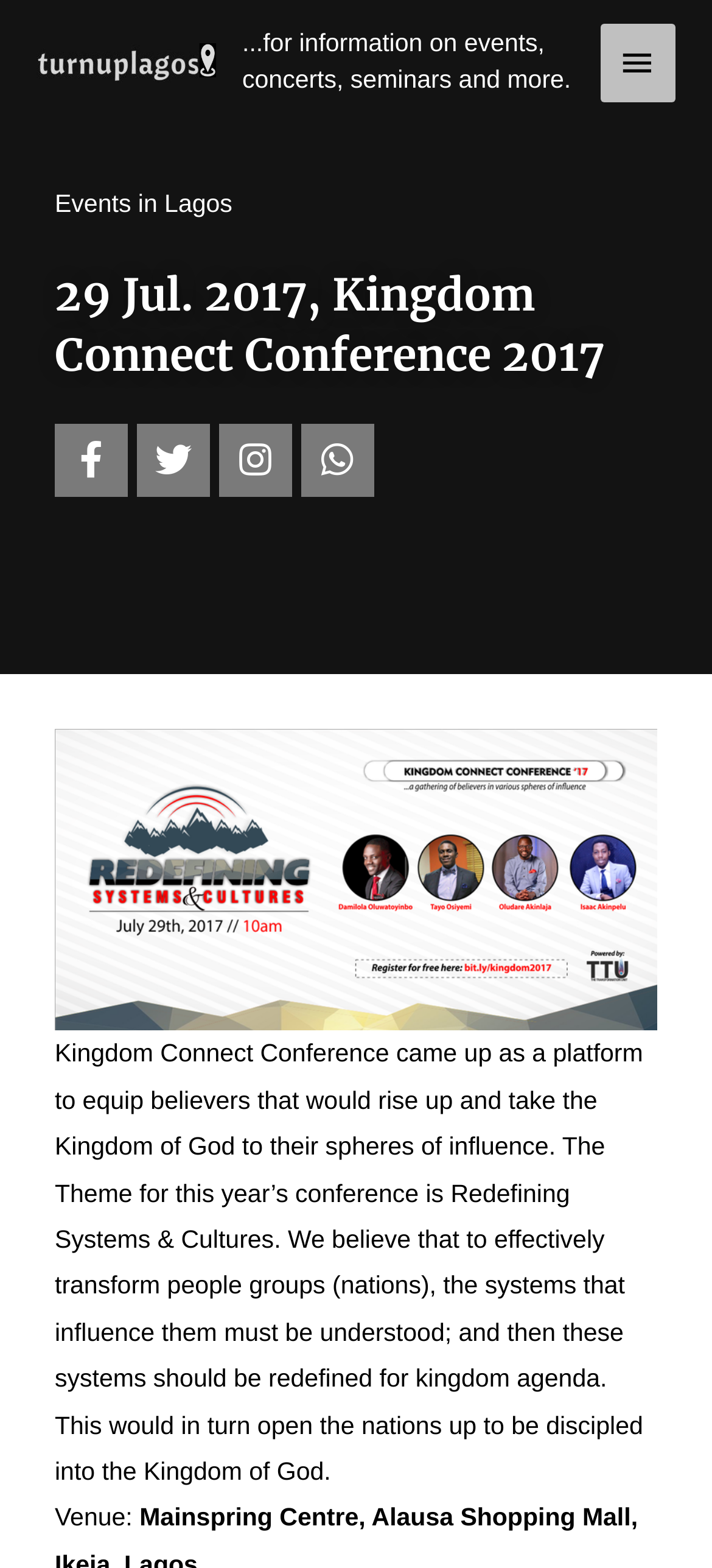Determine the main headline of the webpage and provide its text.

29 Jul. 2017, Kingdom Connect Conference 2017